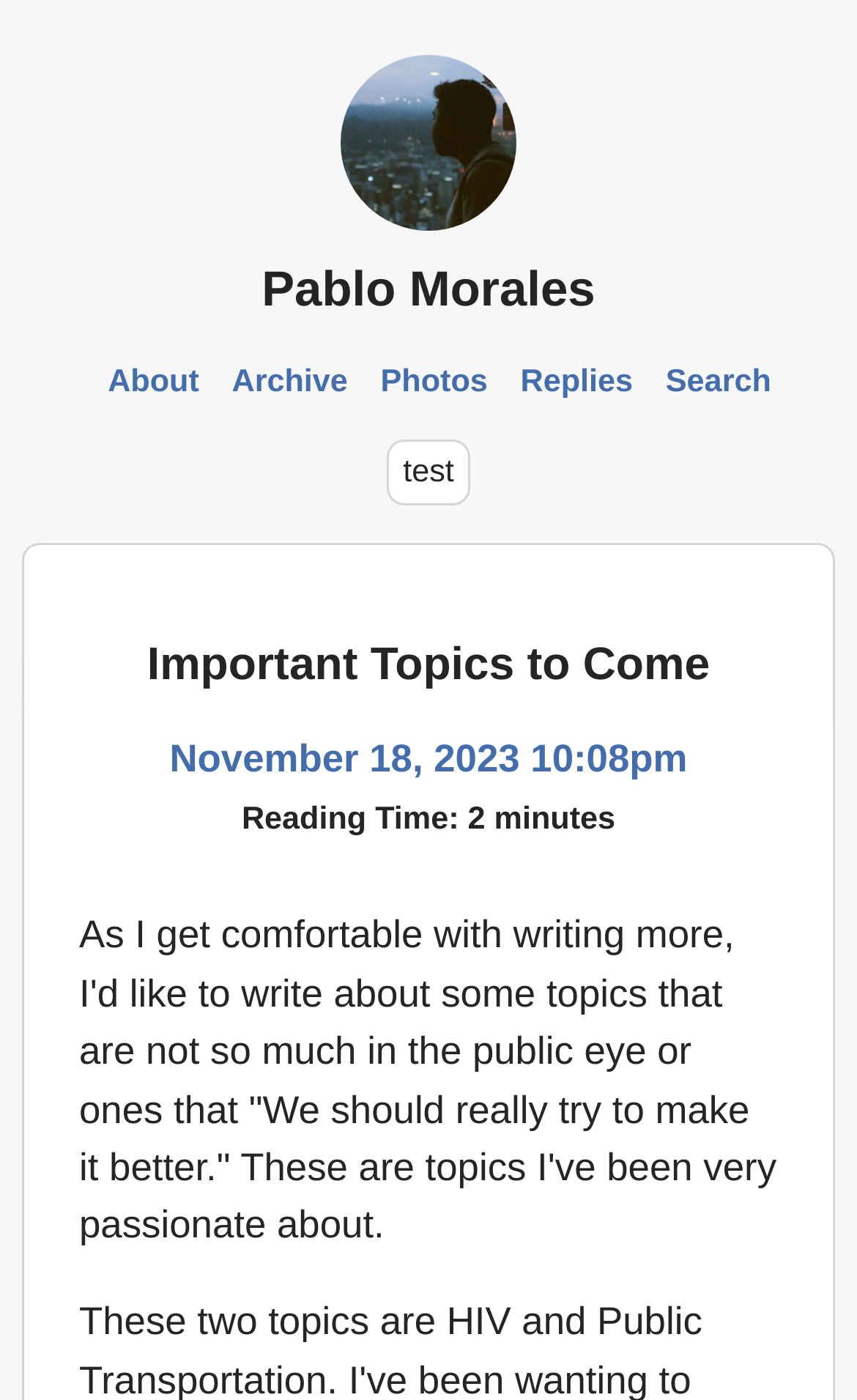Please find and provide the title of the webpage.

Important Topics to Come